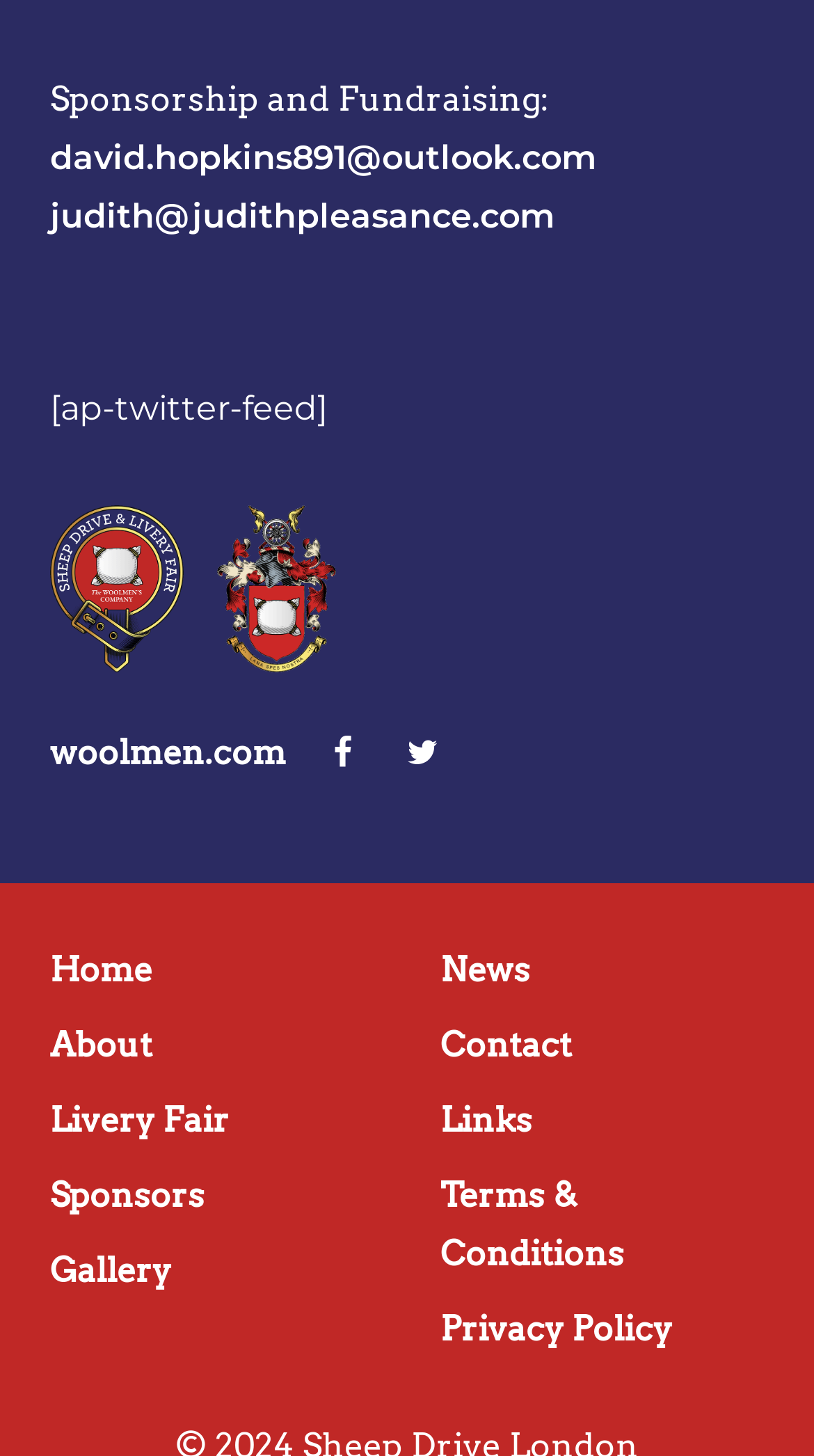Predict the bounding box for the UI component with the following description: "Privacy Policy".

[0.541, 0.887, 0.826, 0.939]